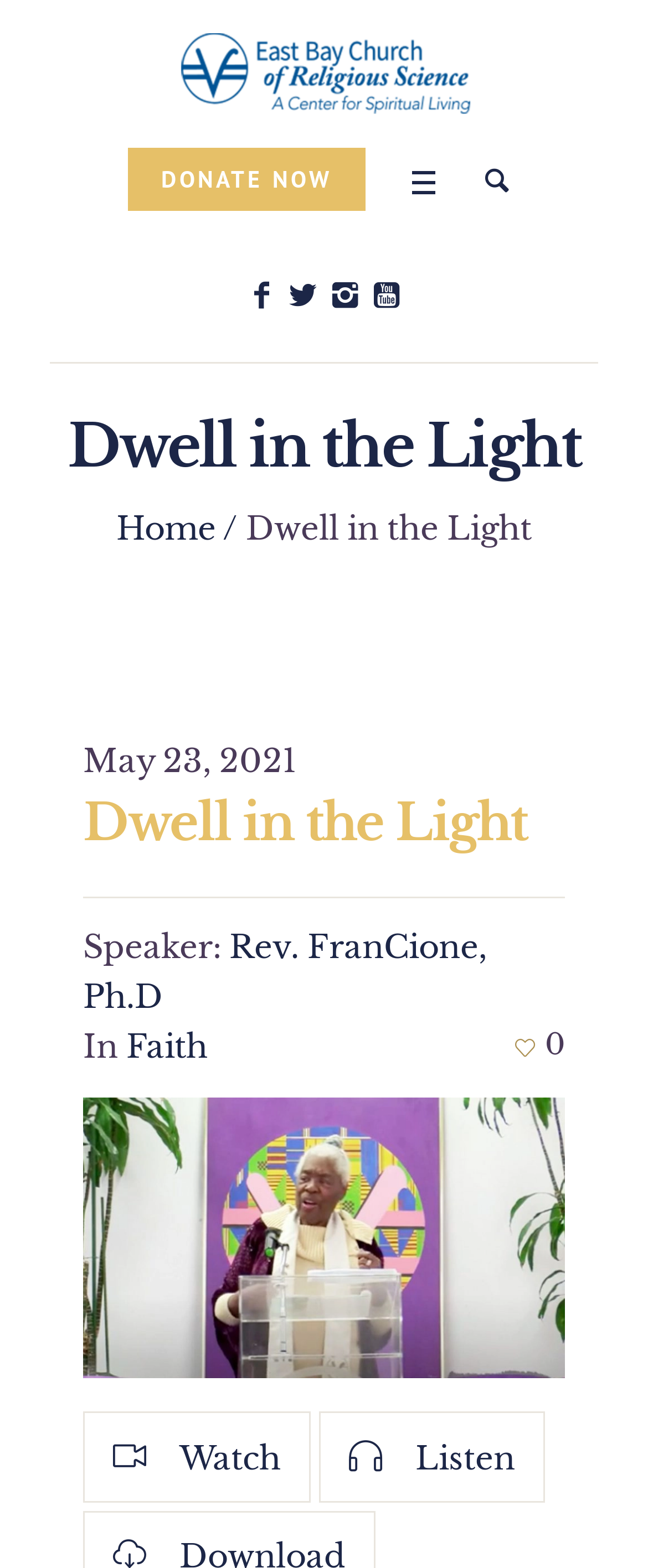Please specify the bounding box coordinates of the clickable region to carry out the following instruction: "Donate now". The coordinates should be four float numbers between 0 and 1, in the format [left, top, right, bottom].

[0.197, 0.094, 0.564, 0.134]